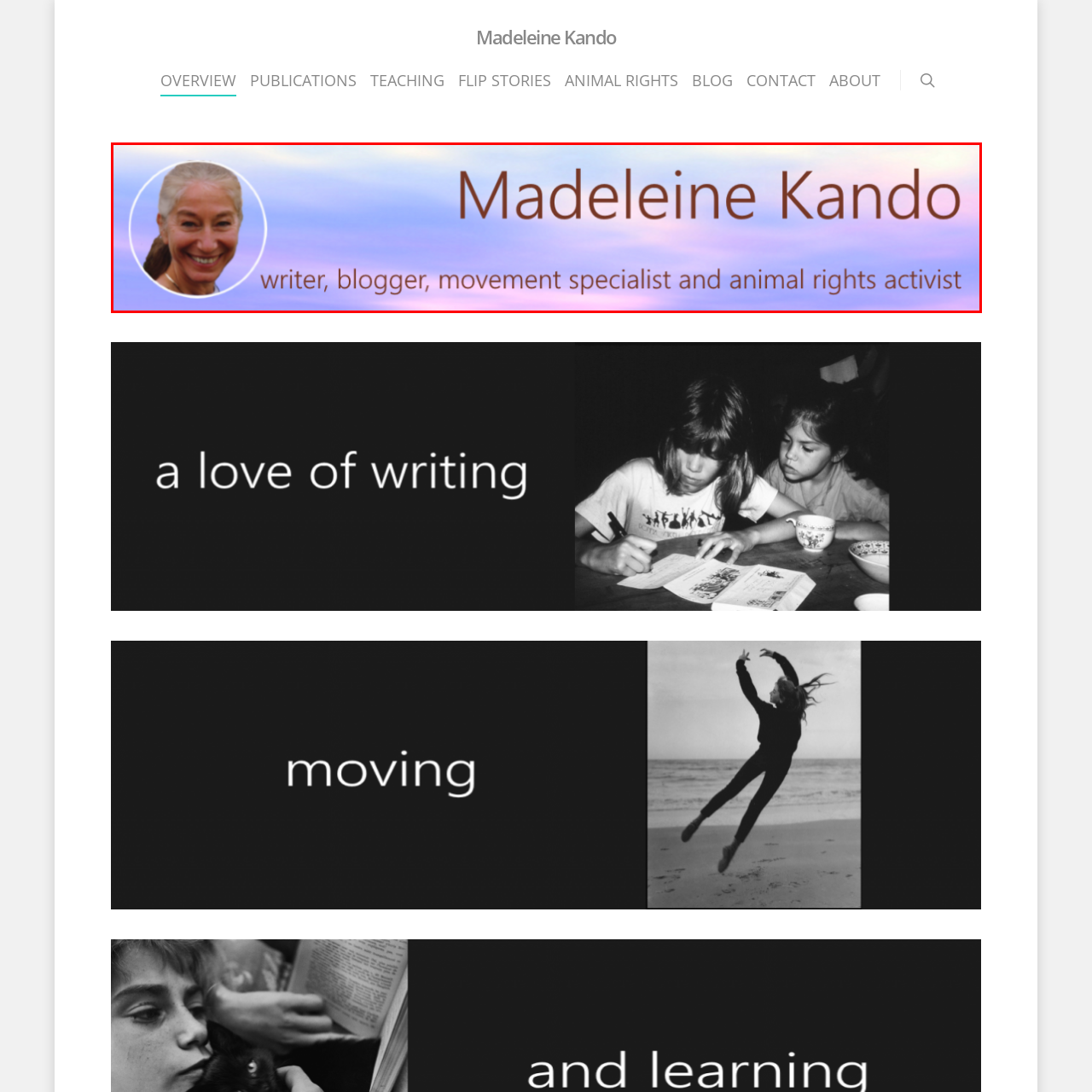Focus on the part of the image that is marked with a yellow outline and respond in detail to the following inquiry based on what you observe: 
What is written above Madeleine Kando's image?

According to the caption, above Madeleine Kando's image, her name is 'elegantly displayed in a larger, flowing font', which highlights her identity and contributions.